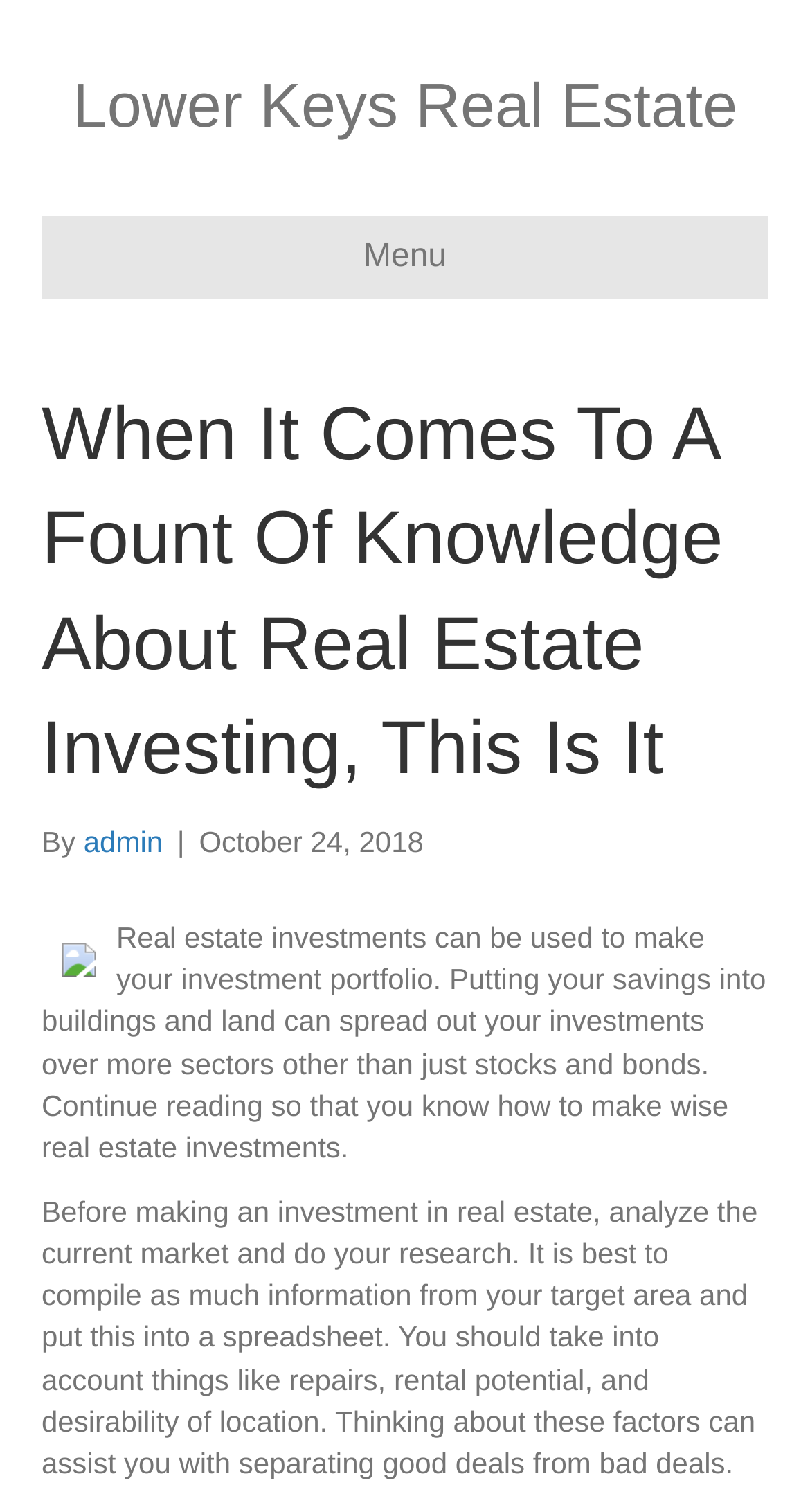Locate the bounding box of the UI element based on this description: "Lower Keys Real Estate". Provide four float numbers between 0 and 1 as [left, top, right, bottom].

[0.051, 0.041, 0.949, 0.101]